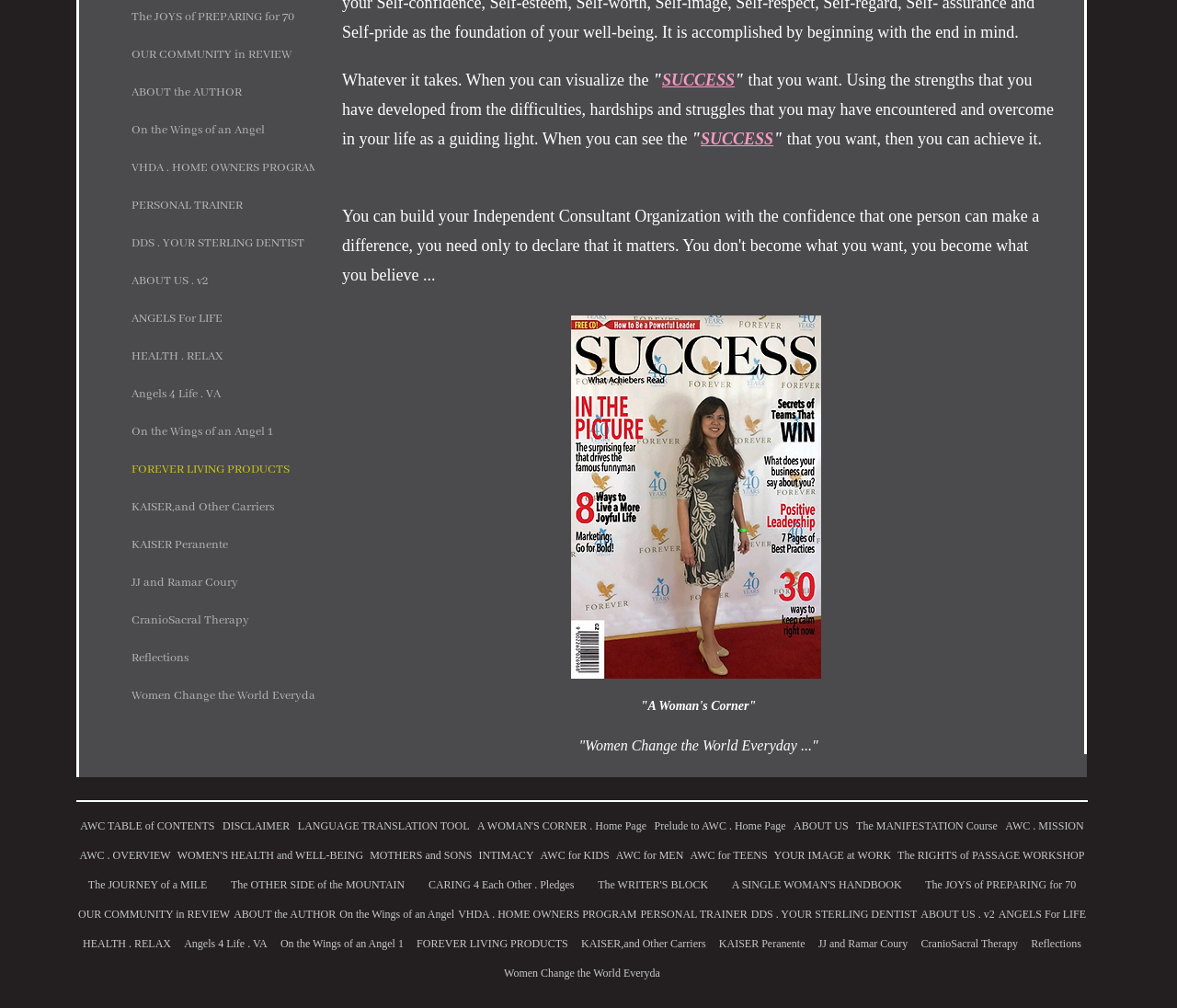Please indicate the bounding box coordinates for the clickable area to complete the following task: "Read 'Whatever it takes'". The coordinates should be specified as four float numbers between 0 and 1, i.e., [left, top, right, bottom].

[0.291, 0.062, 0.896, 0.179]